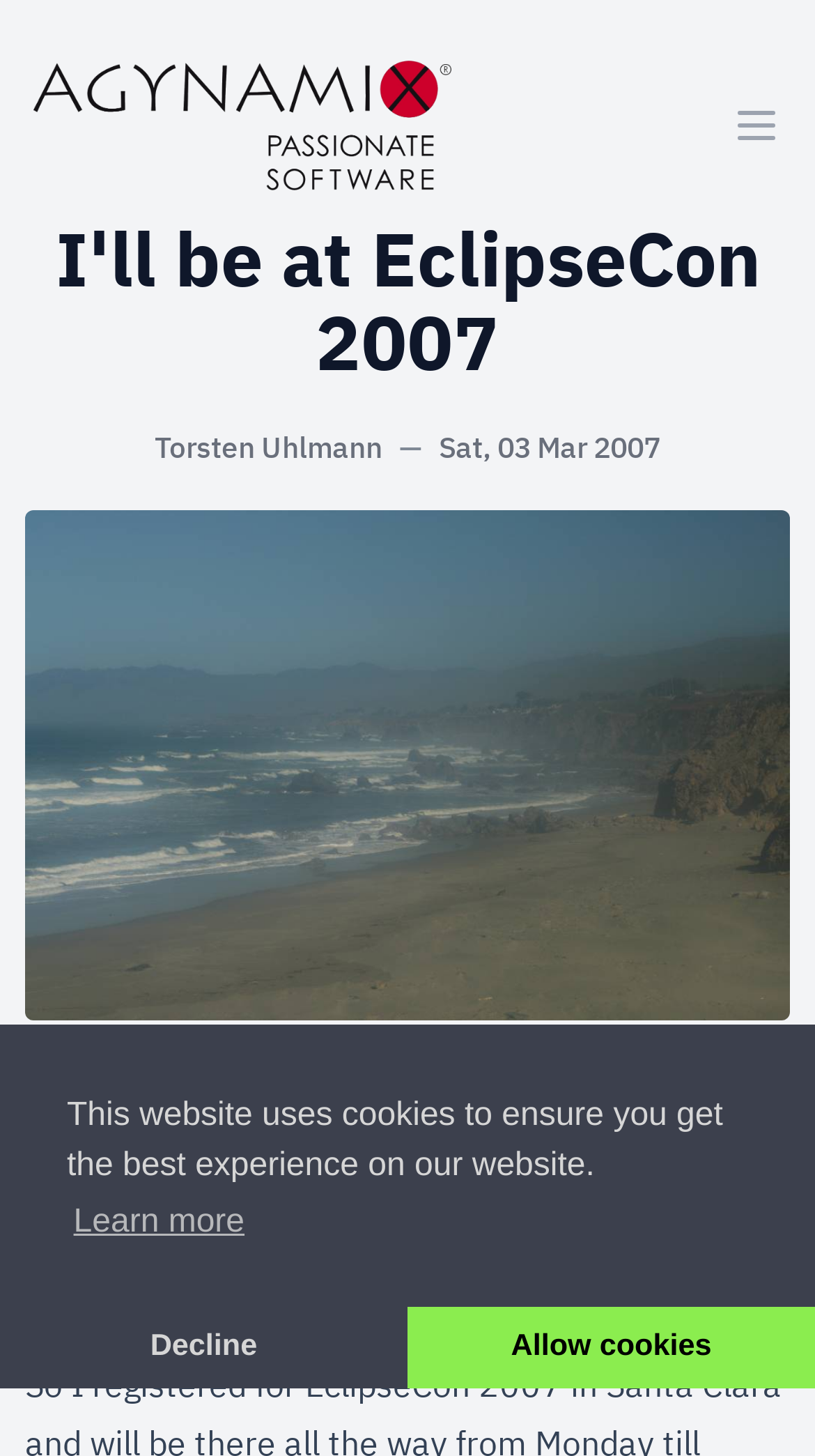Identify the bounding box coordinates of the element to click to follow this instruction: 'View the business category'. Ensure the coordinates are four float values between 0 and 1, provided as [left, top, right, bottom].

[0.026, 0.75, 0.197, 0.778]